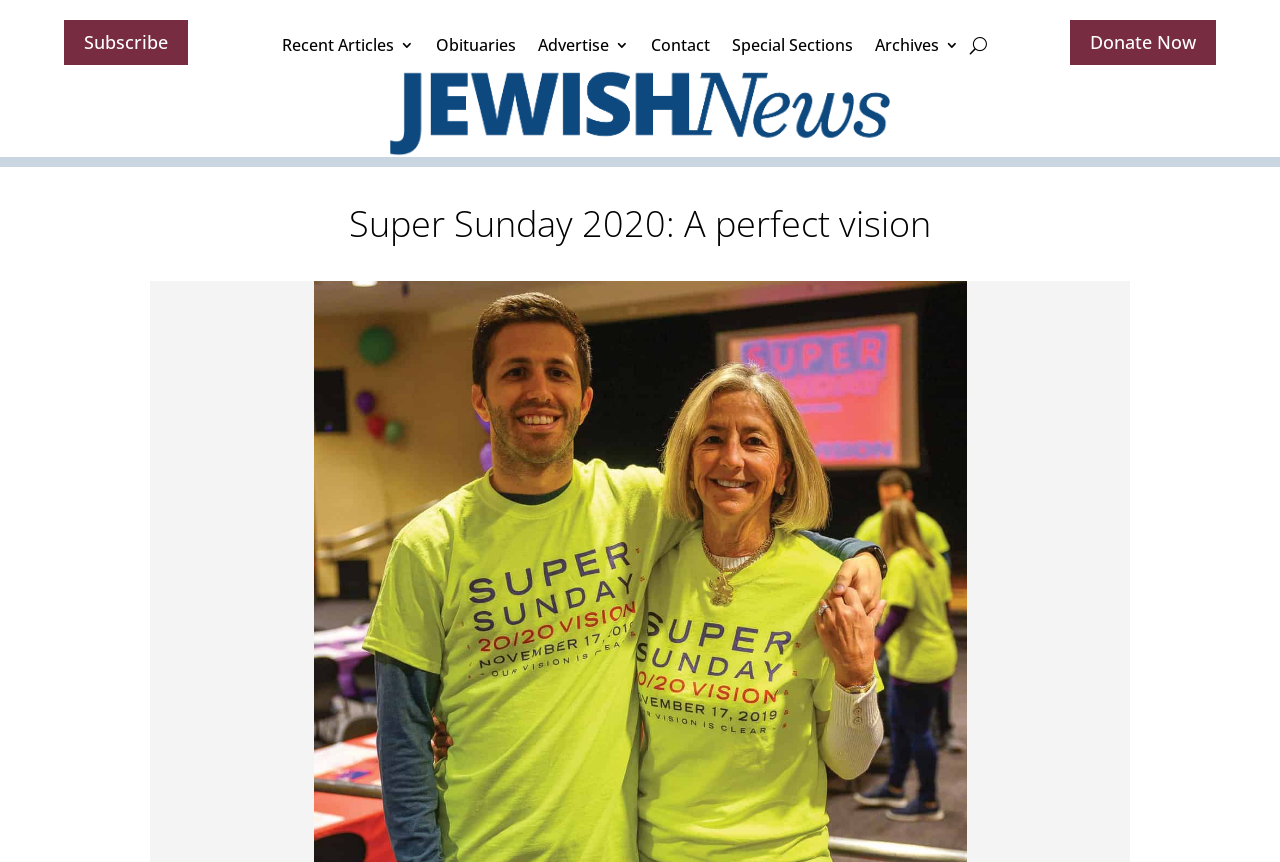What is the purpose of the 'U' button?
Analyze the image and deliver a detailed answer to the question.

The 'U' button is a mysterious element on the webpage. Its purpose is unknown, but its bounding box coordinates are [0.758, 0.023, 0.771, 0.081], which indicates its position on the top right of the webpage.